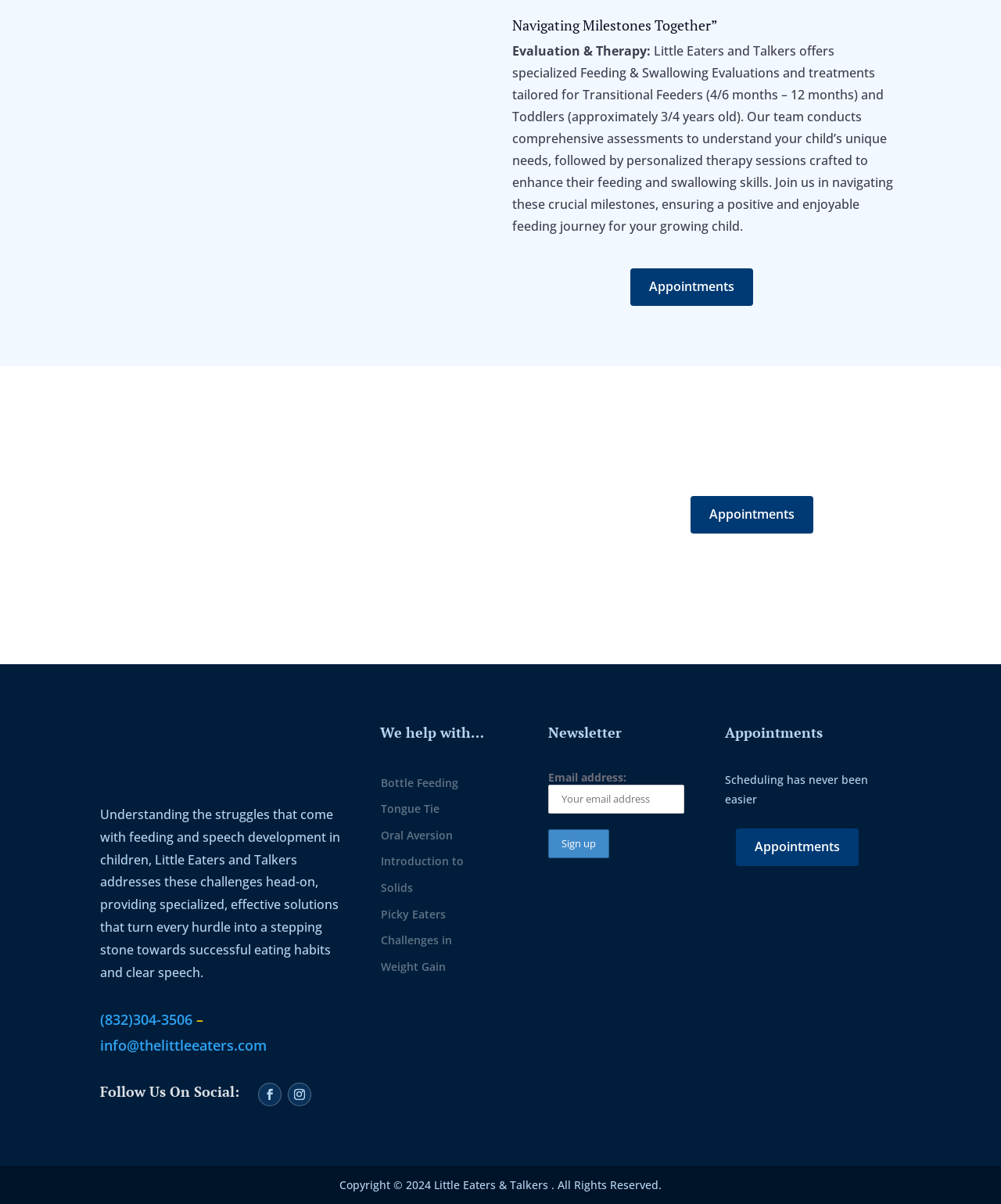Identify the bounding box coordinates for the element you need to click to achieve the following task: "Call (832)304-3506 for more information". The coordinates must be four float values ranging from 0 to 1, formatted as [left, top, right, bottom].

[0.1, 0.839, 0.192, 0.855]